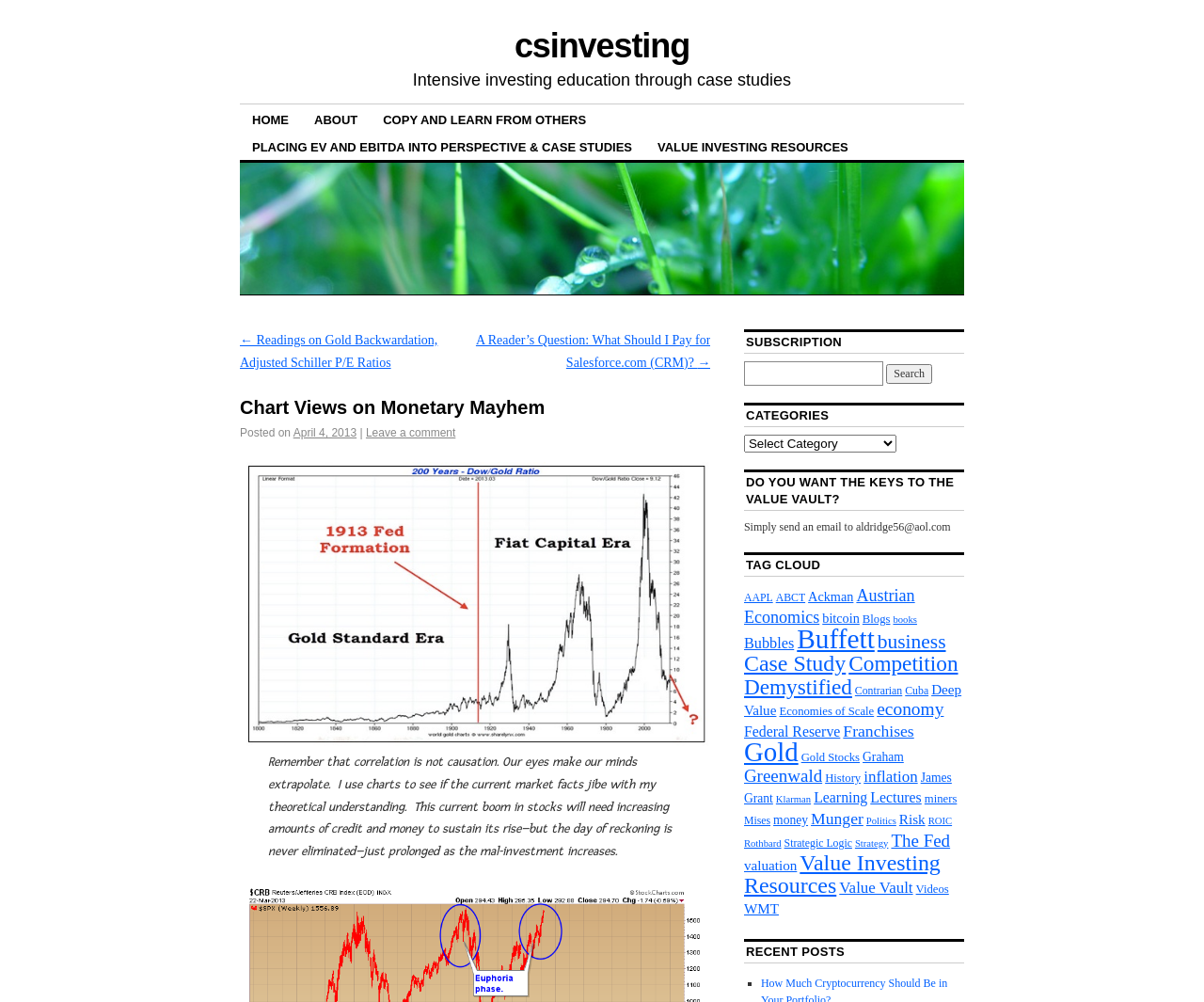Kindly determine the bounding box coordinates for the clickable area to achieve the given instruction: "View the 'Chart Views on Monetary Mayhem' post".

[0.199, 0.396, 0.59, 0.426]